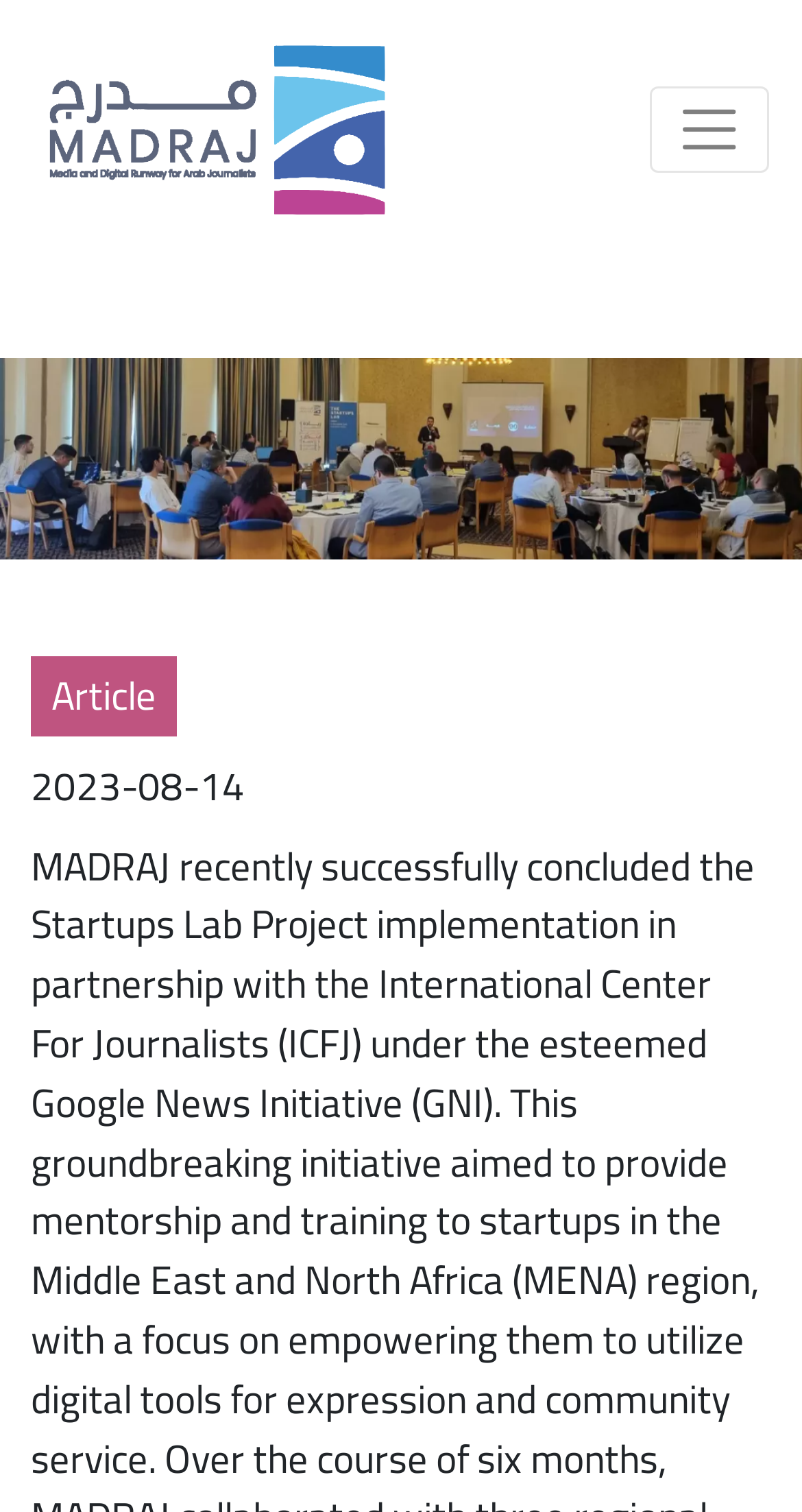Describe the webpage in detail, including text, images, and layout.

The webpage is about the Startups Lab Project, a collaboration between MADRAJ, the International Center For Journalists (ICFJ), and the Google News Initiative (GNI). 

At the top left of the page, there is a link to the "Home" section, accompanied by a small "Home" icon. To the right of this link, there is a button to "Toggle navigation", which is currently not expanded. 

Below the top navigation section, there is a large image that spans the entire width of the page, with a caption describing the Startups Lab in MENA, an initiative by the Google News Initiative (GNI) and the International Center for Journalists (ICFJ). 

Underneath the image, there is a section with a heading "Article" and a date "2023-08-14".